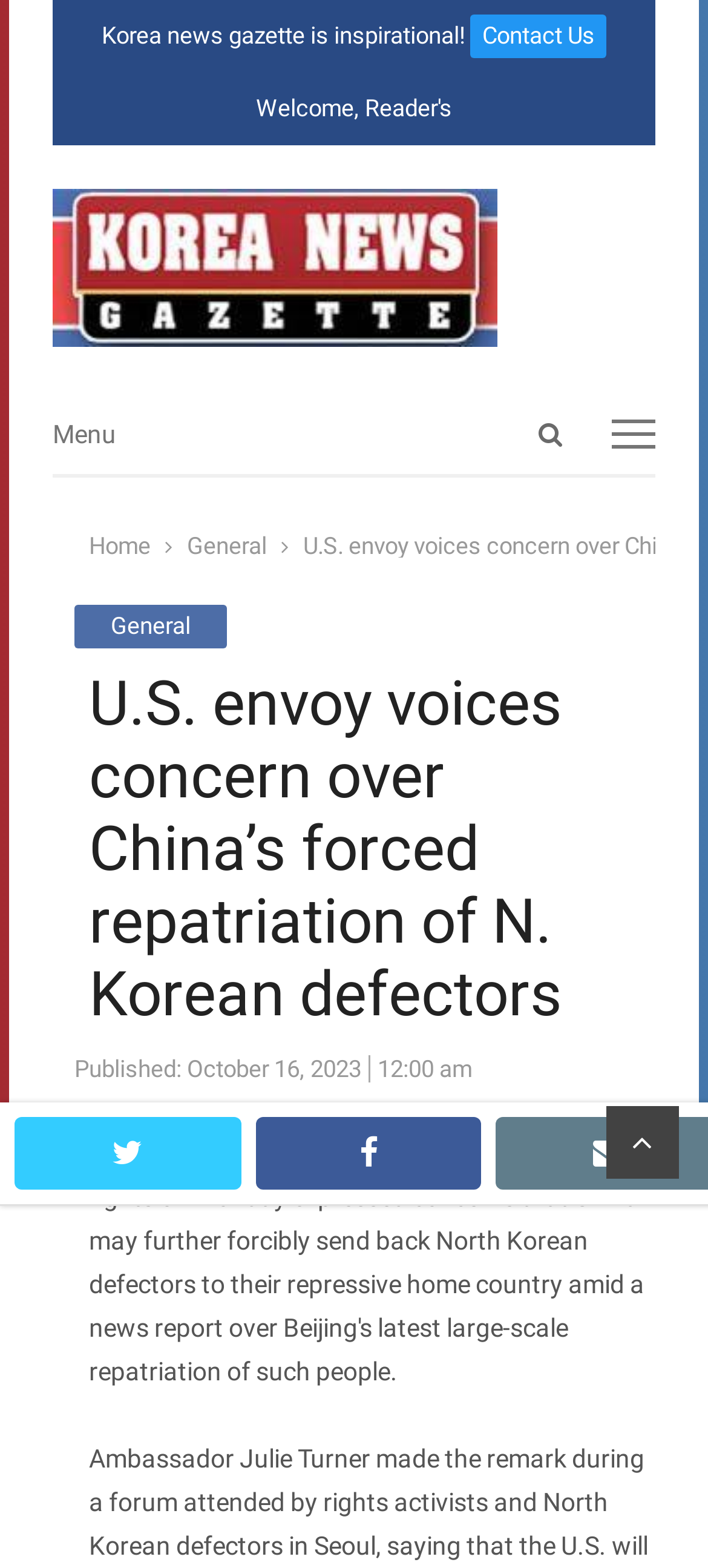Identify the bounding box coordinates for the element you need to click to achieve the following task: "Open search panel". The coordinates must be four float values ranging from 0 to 1, formatted as [left, top, right, bottom].

[0.731, 0.256, 0.823, 0.298]